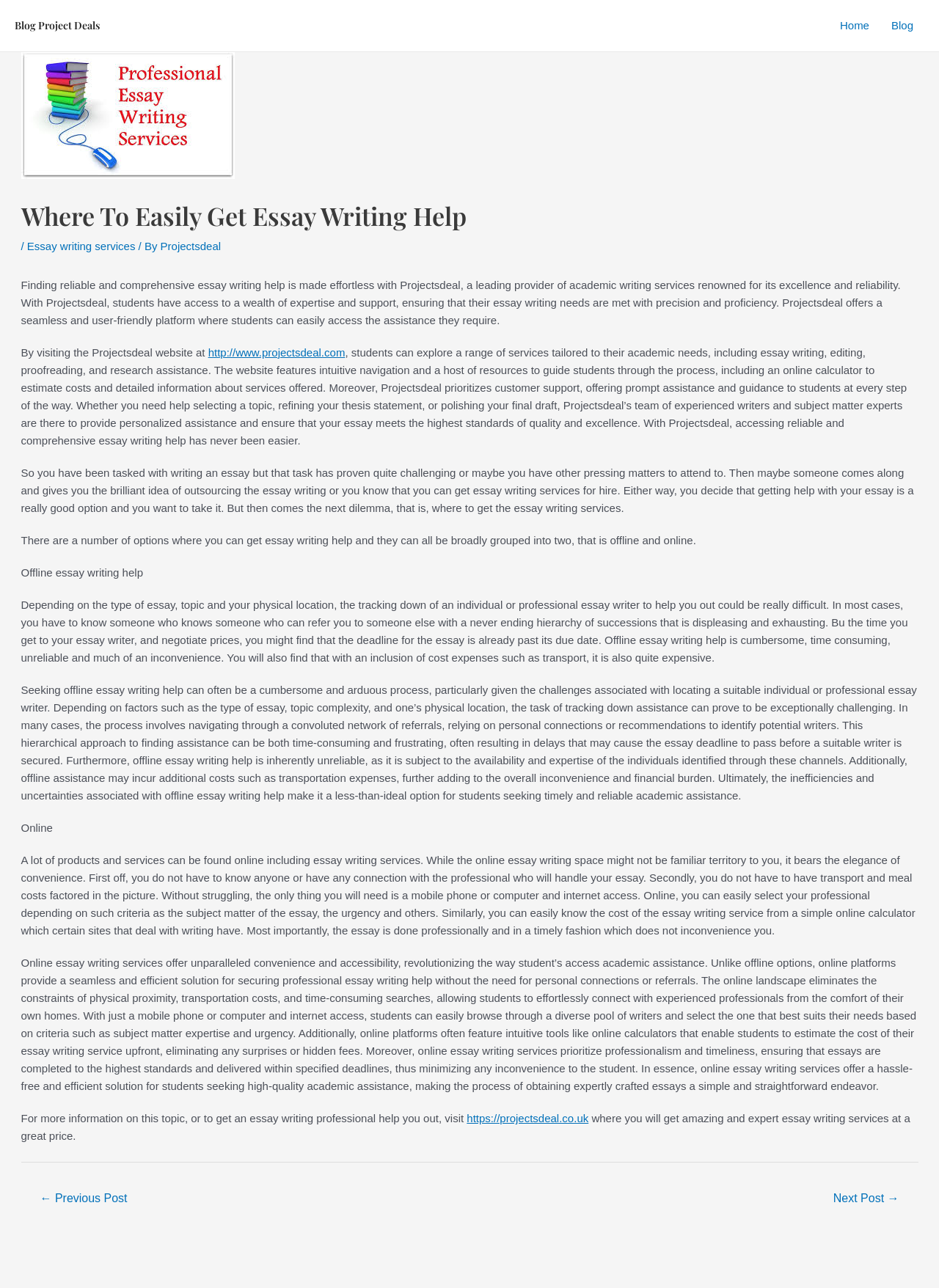What is the name of the website that offers essay writing services?
Based on the content of the image, thoroughly explain and answer the question.

The webpage mentions that Projectsdeal is a leading provider of academic writing services, and it is also mentioned as the website that students can visit to get essay writing help.